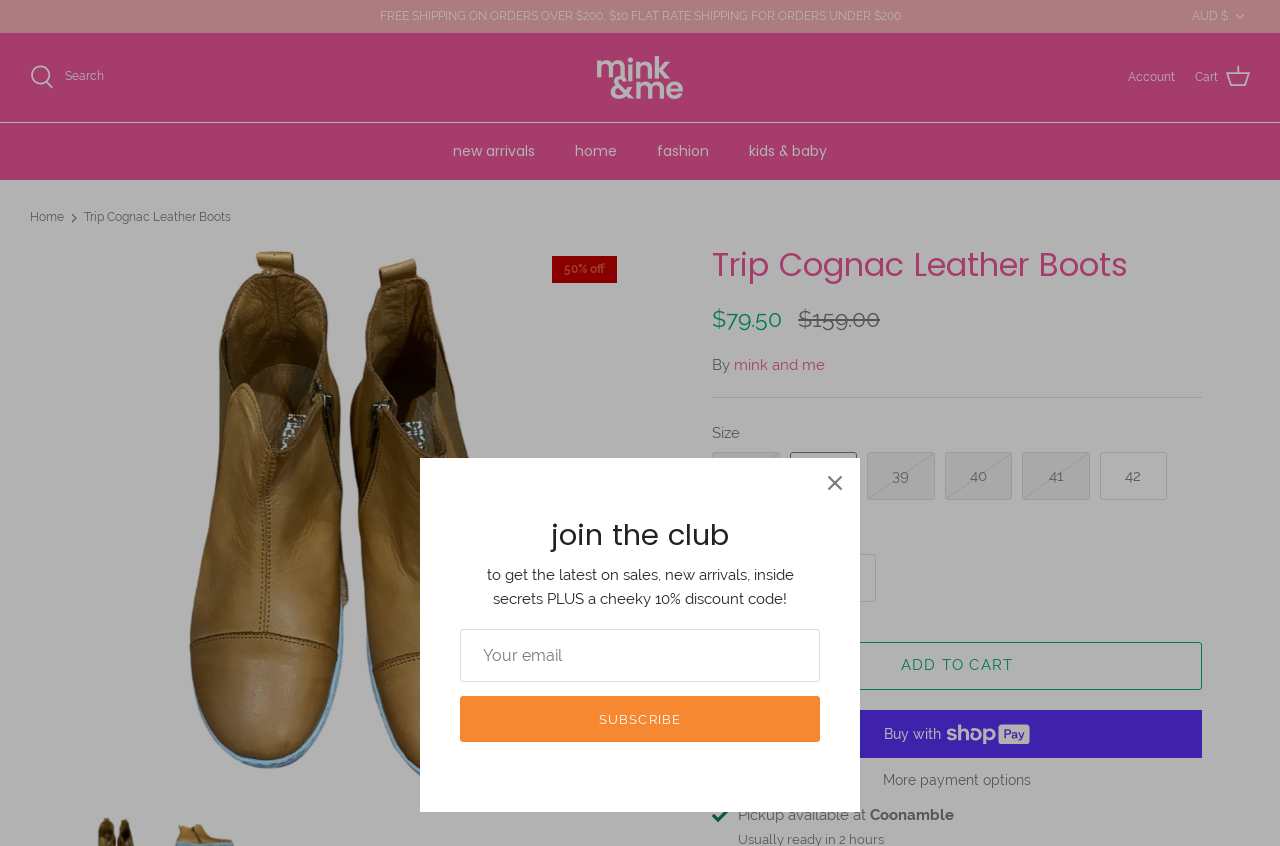Identify the main title of the webpage and generate its text content.

Trip Cognac Leather Boots